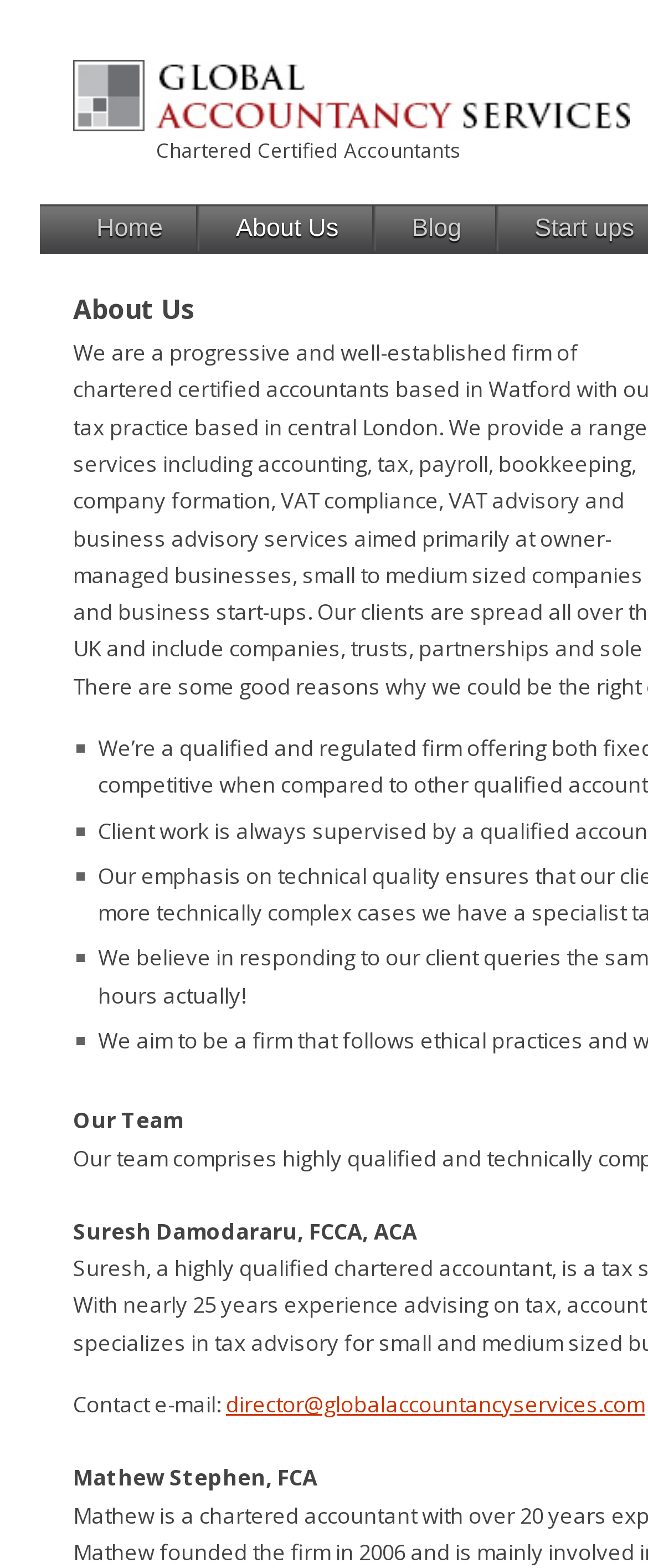Locate the bounding box coordinates of the UI element described by: "alt="Repository logo"". Provide the coordinates as four float numbers between 0 and 1, formatted as [left, top, right, bottom].

None